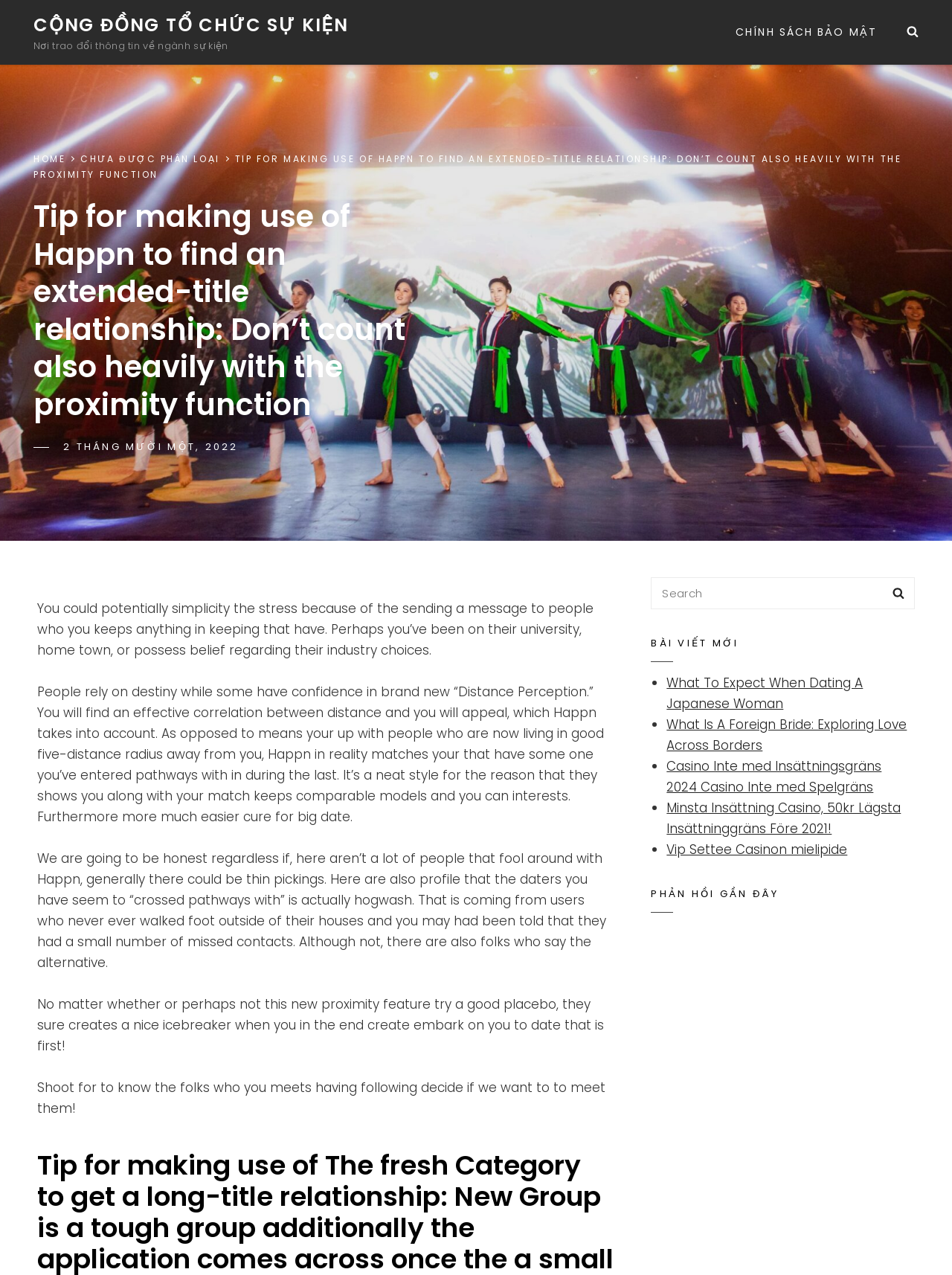Provide the bounding box coordinates of the HTML element this sentence describes: "Chưa được phân loại". The bounding box coordinates consist of four float numbers between 0 and 1, i.e., [left, top, right, bottom].

[0.085, 0.12, 0.231, 0.13]